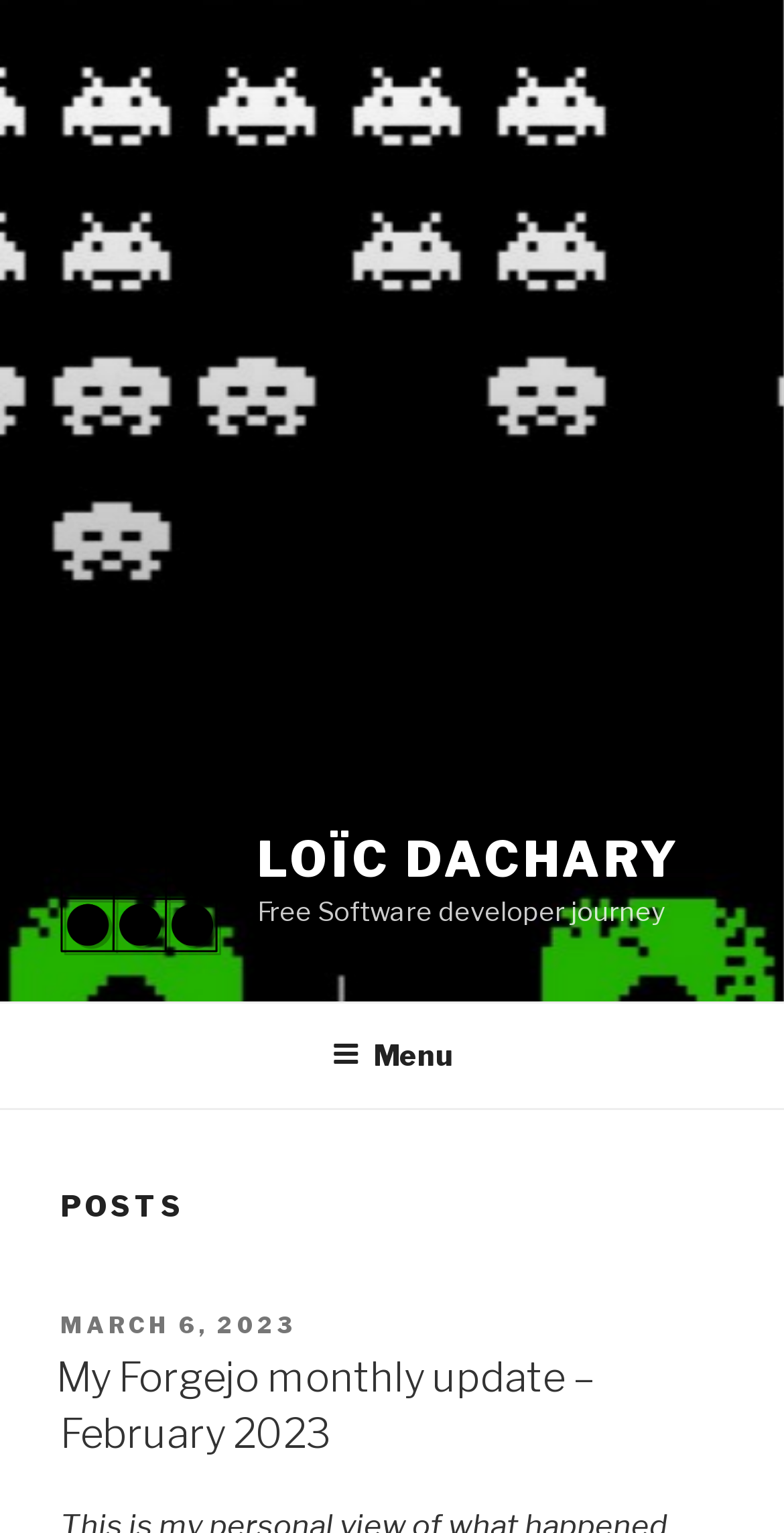Determine the bounding box for the described HTML element: "22/06/2011". Ensure the coordinates are four float numbers between 0 and 1 in the format [left, top, right, bottom].

None